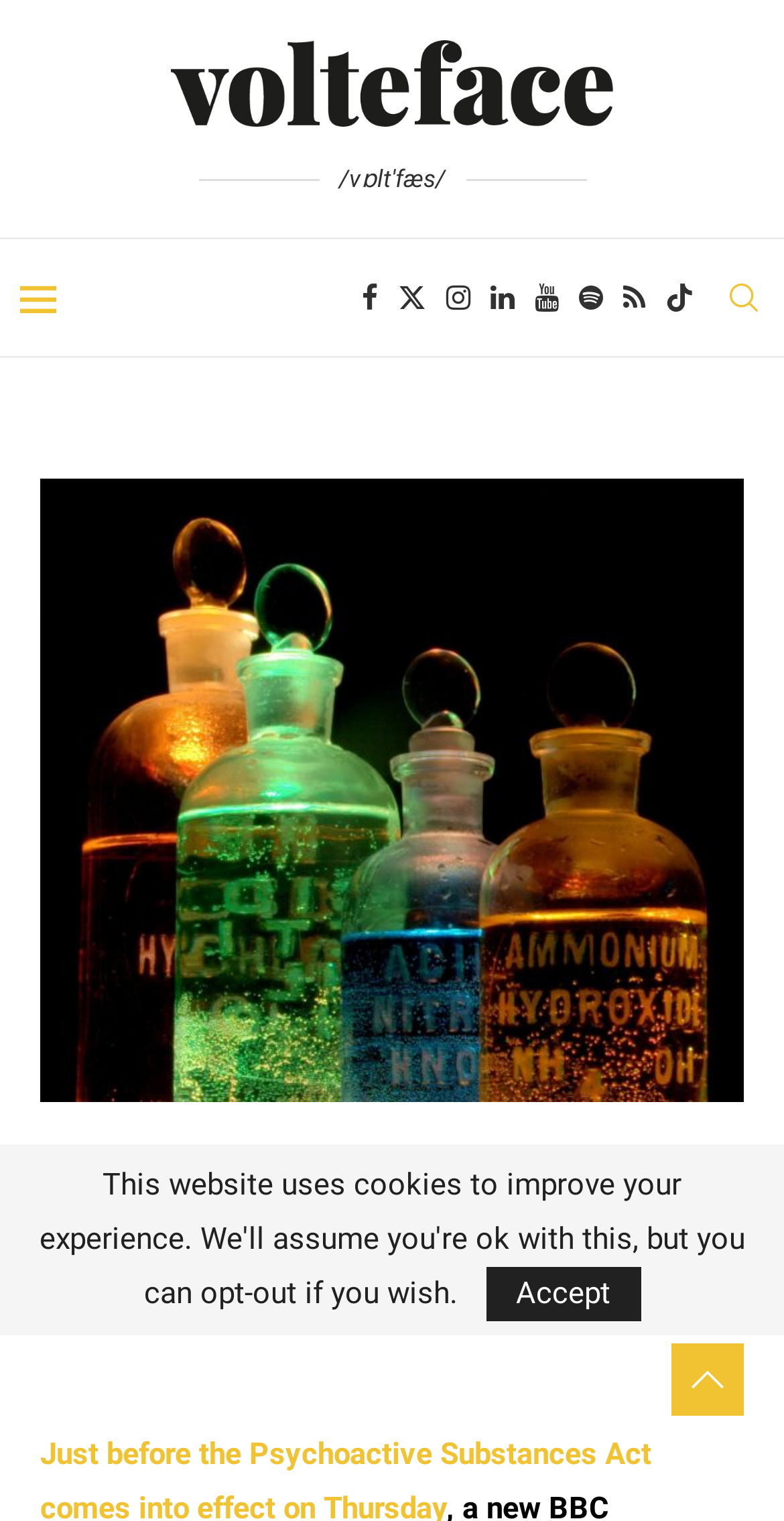Show the bounding box coordinates of the region that should be clicked to follow the instruction: "check the author's profile."

[0.201, 0.824, 0.483, 0.846]